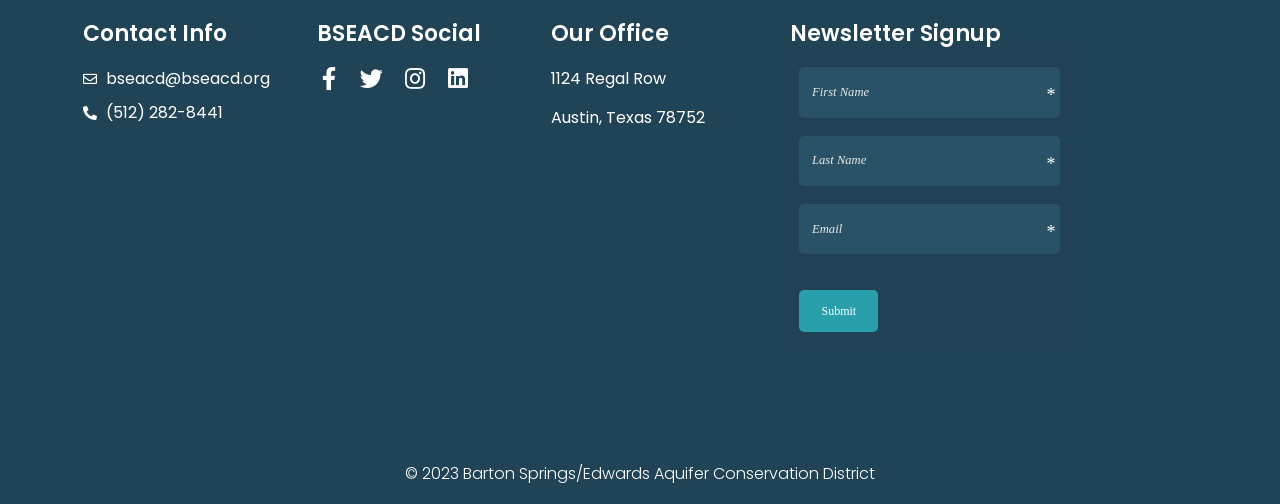Specify the bounding box coordinates of the element's region that should be clicked to achieve the following instruction: "Click the Facebook link". The bounding box coordinates consist of four float numbers between 0 and 1, in the format [left, top, right, bottom].

[0.248, 0.133, 0.266, 0.179]